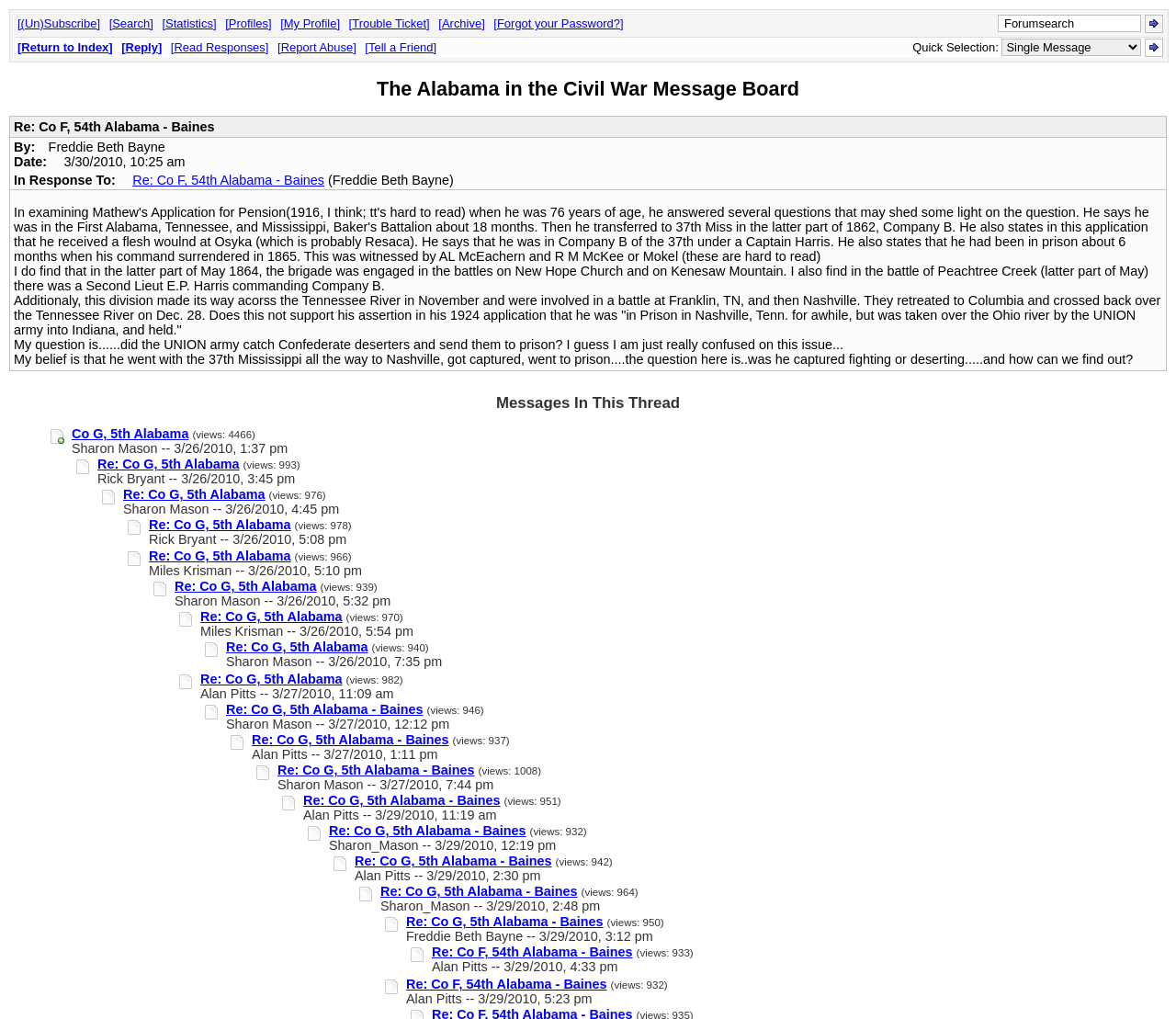How many buttons are there on the webpage?
Using the picture, provide a one-word or short phrase answer.

3